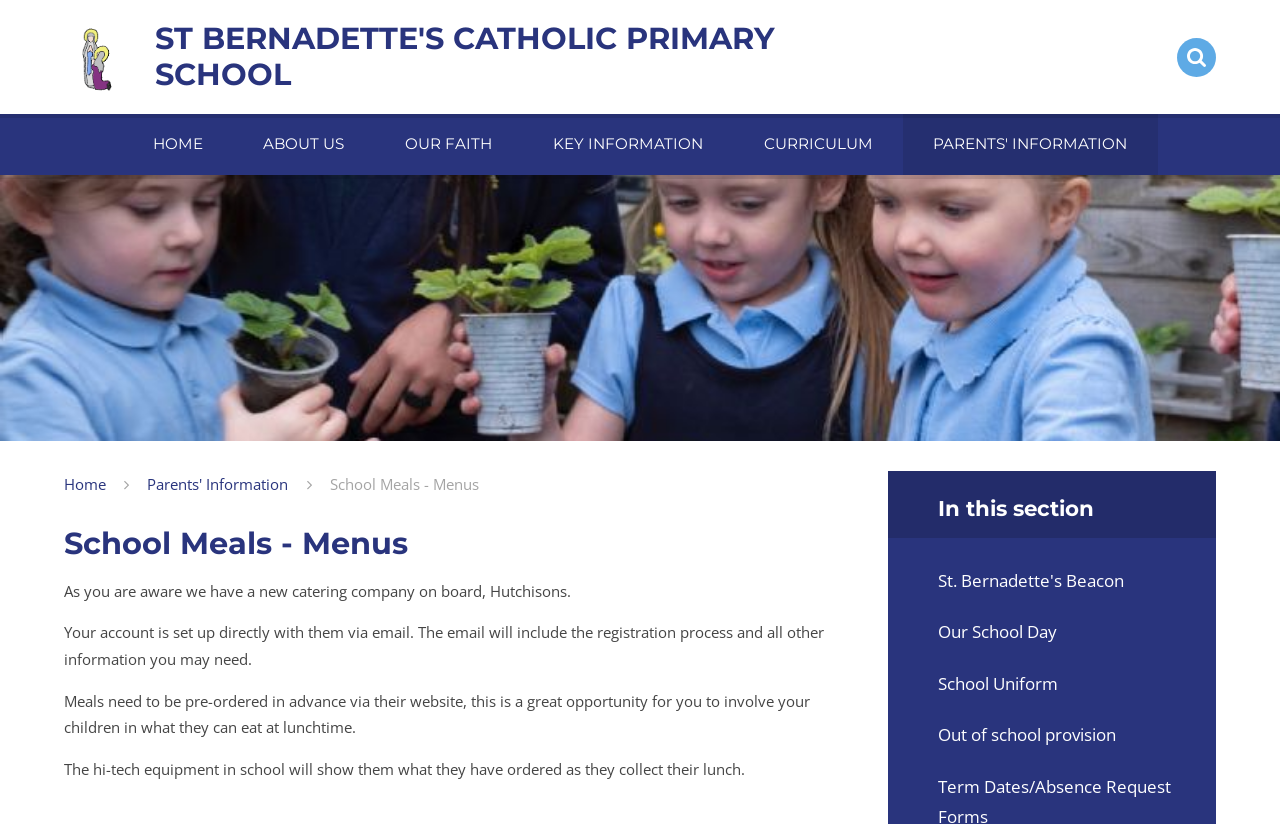Provide the bounding box coordinates for the UI element described in this sentence: "St Bernadette's Catholic Primary School". The coordinates should be four float values between 0 and 1, i.e., [left, top, right, bottom].

[0.05, 0.023, 0.677, 0.115]